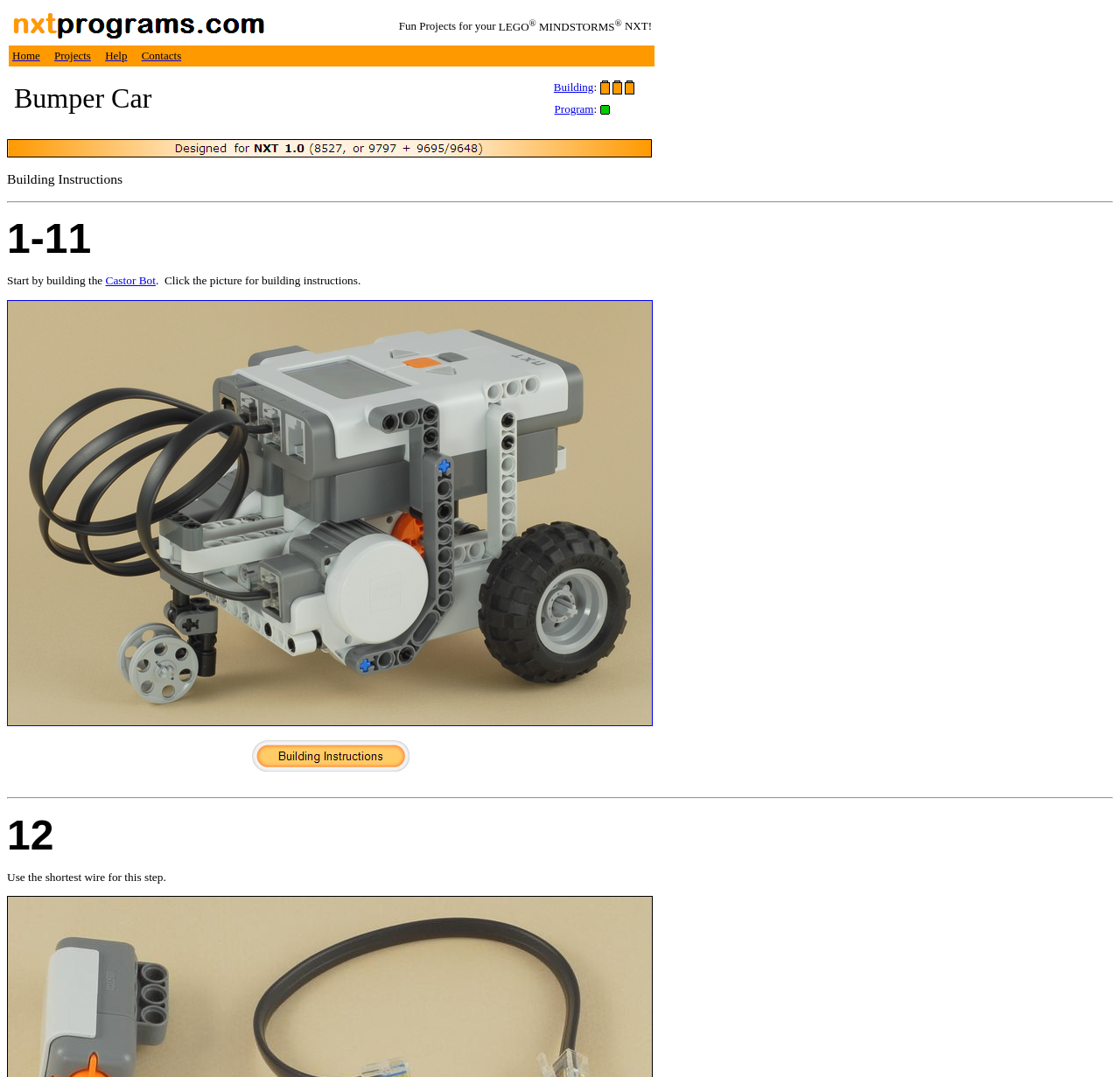Extract the bounding box coordinates for the UI element described by the text: "alt="nxtprograms.com"". The coordinates should be in the form of [left, top, right, bottom] with values between 0 and 1.

[0.009, 0.027, 0.24, 0.041]